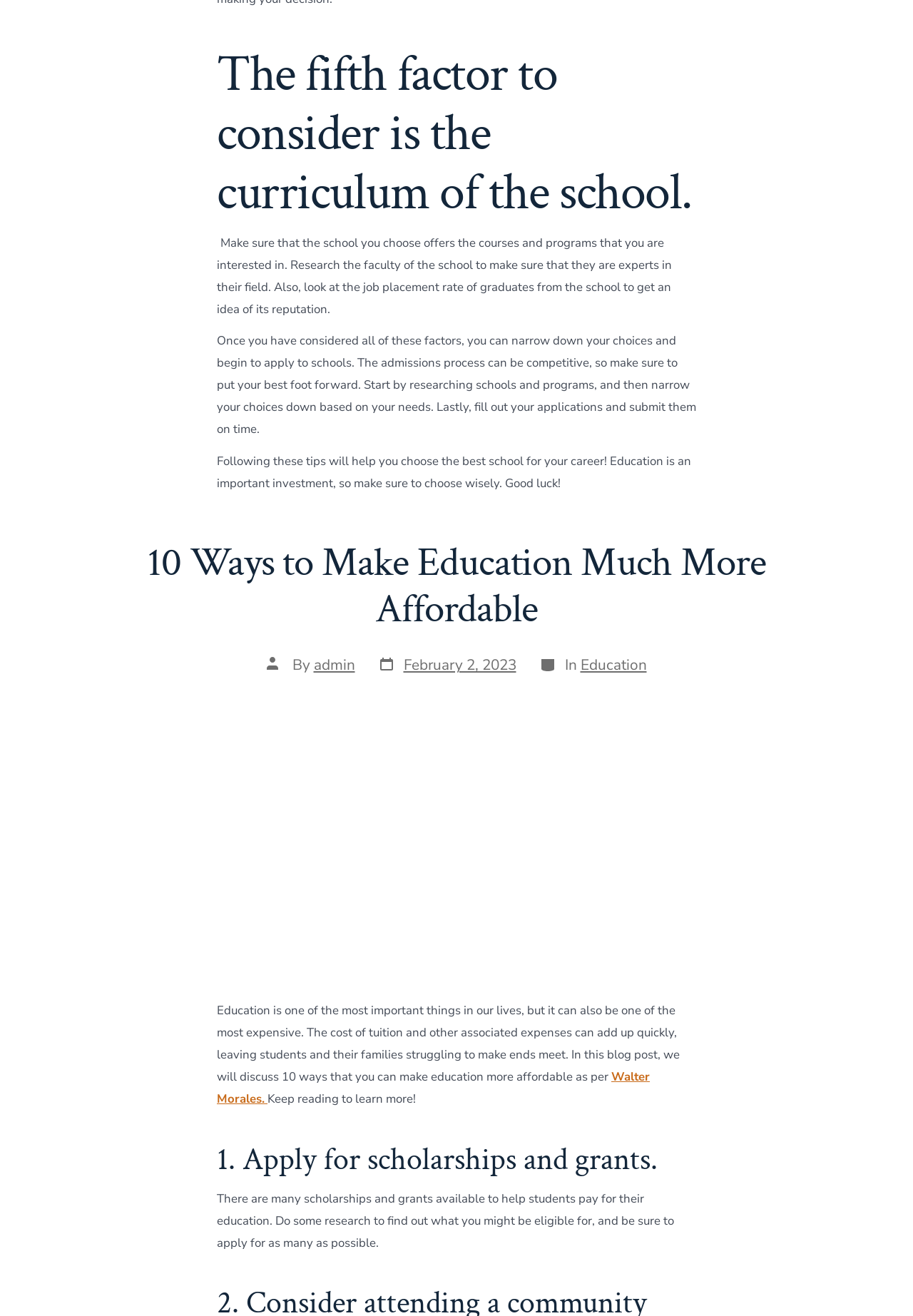Provide a one-word or short-phrase answer to the question:
Who wrote the blog post '10 Ways to Make Education Much More Affordable'?

admin